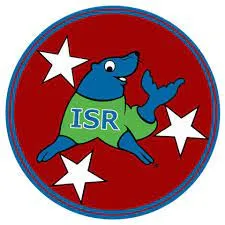Generate a detailed caption for the image.

The image features a playful and colorful logo representing "Infant Swimming Resource" (ISR). Central to the design is a cartoon-style character, depicted as a cheerful blue sea lion or seal, wearing a green shirt emblazoned with the letters "ISR." This character appears to be engaging and friendly, aimed at conveying a sense of fun and safety in swimming. Surrounding the character are three white stars on a vibrant red background, which adds to the logo's energetic and inviting feel. The overall design reflects ISR's mission of providing swimming and water safety education for infants and young children.